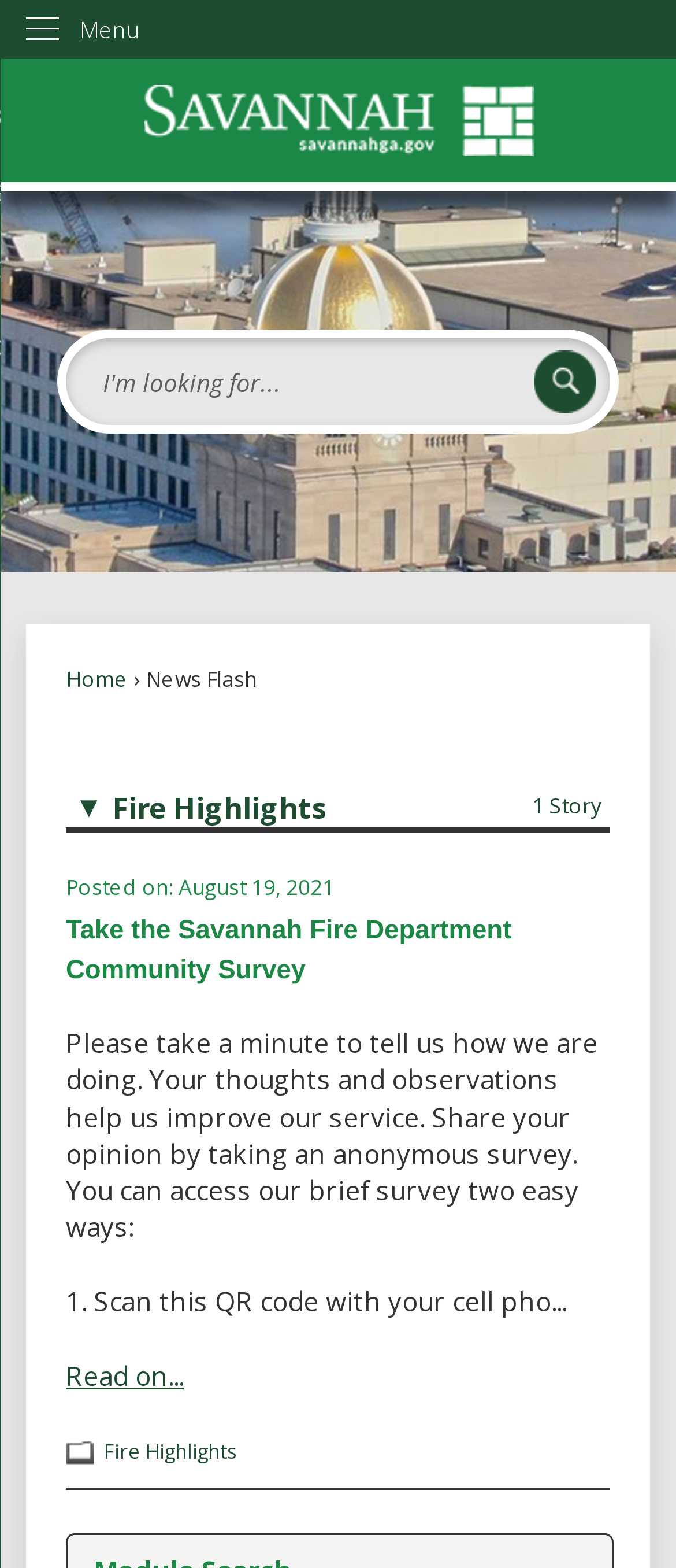Please indicate the bounding box coordinates for the clickable area to complete the following task: "Skip to Main Content". The coordinates should be specified as four float numbers between 0 and 1, i.e., [left, top, right, bottom].

[0.0, 0.0, 0.044, 0.019]